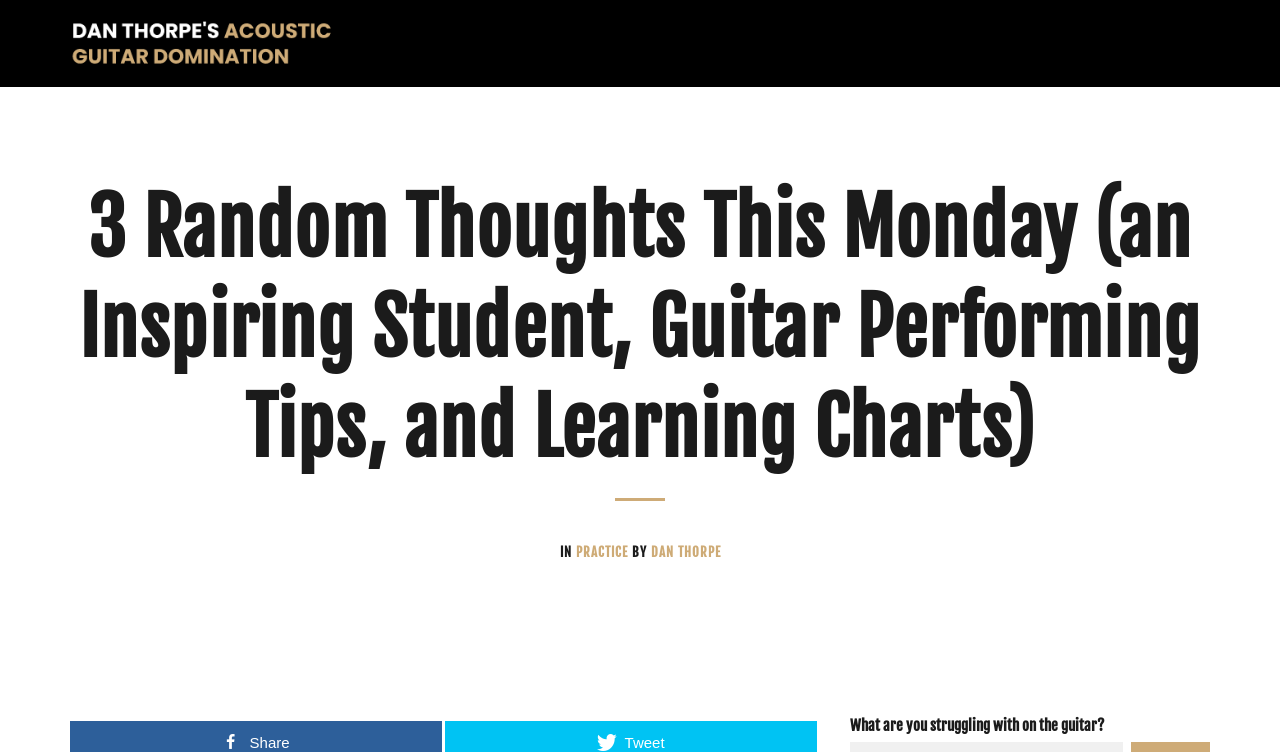Determine which piece of text is the heading of the webpage and provide it.

3 Random Thoughts This Monday (an Inspiring Student, Guitar Performing Tips, and Learning Charts)